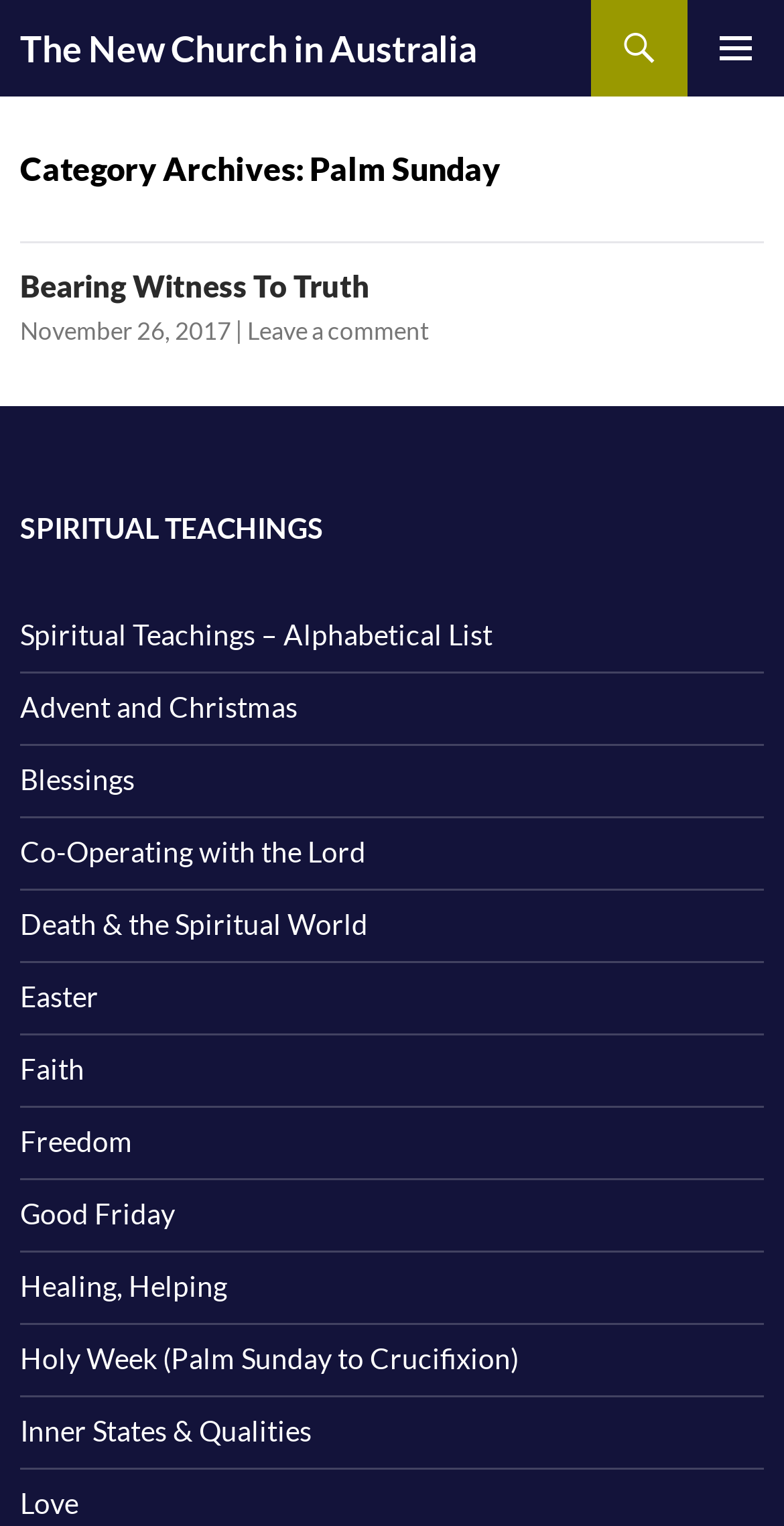Determine the bounding box coordinates for the area that should be clicked to carry out the following instruction: "Read the Palm Sunday category archives".

[0.026, 0.095, 0.974, 0.126]